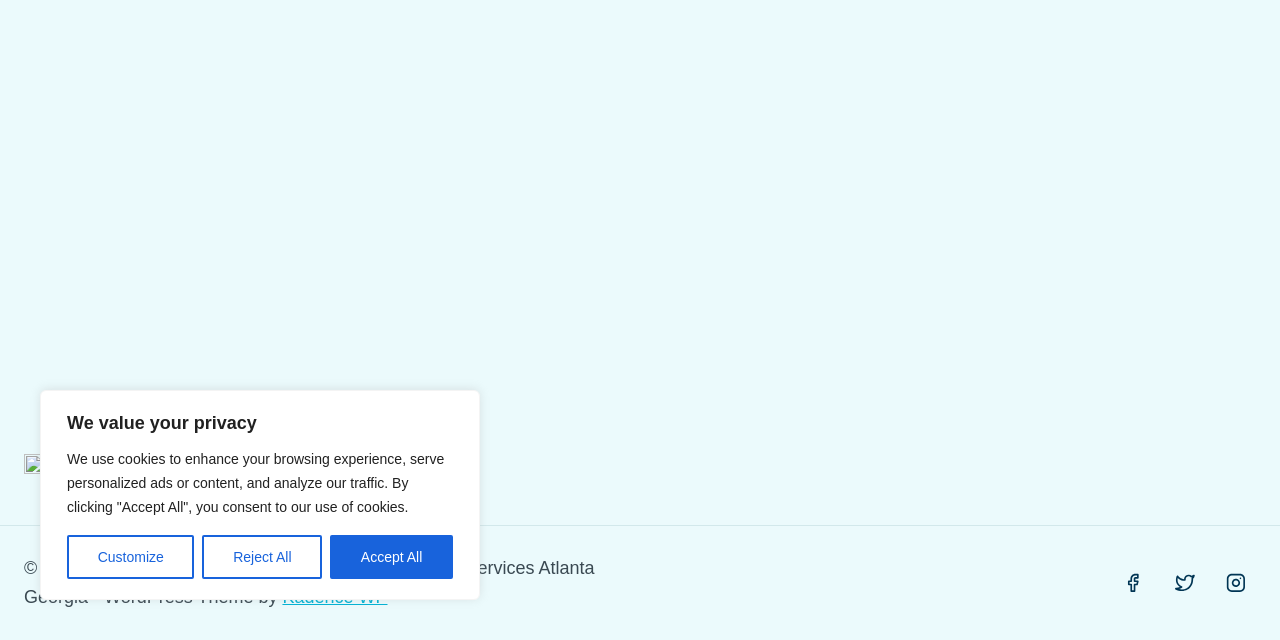Given the element description: "Facebook", predict the bounding box coordinates of this UI element. The coordinates must be four float numbers between 0 and 1, given as [left, top, right, bottom].

[0.87, 0.88, 0.901, 0.942]